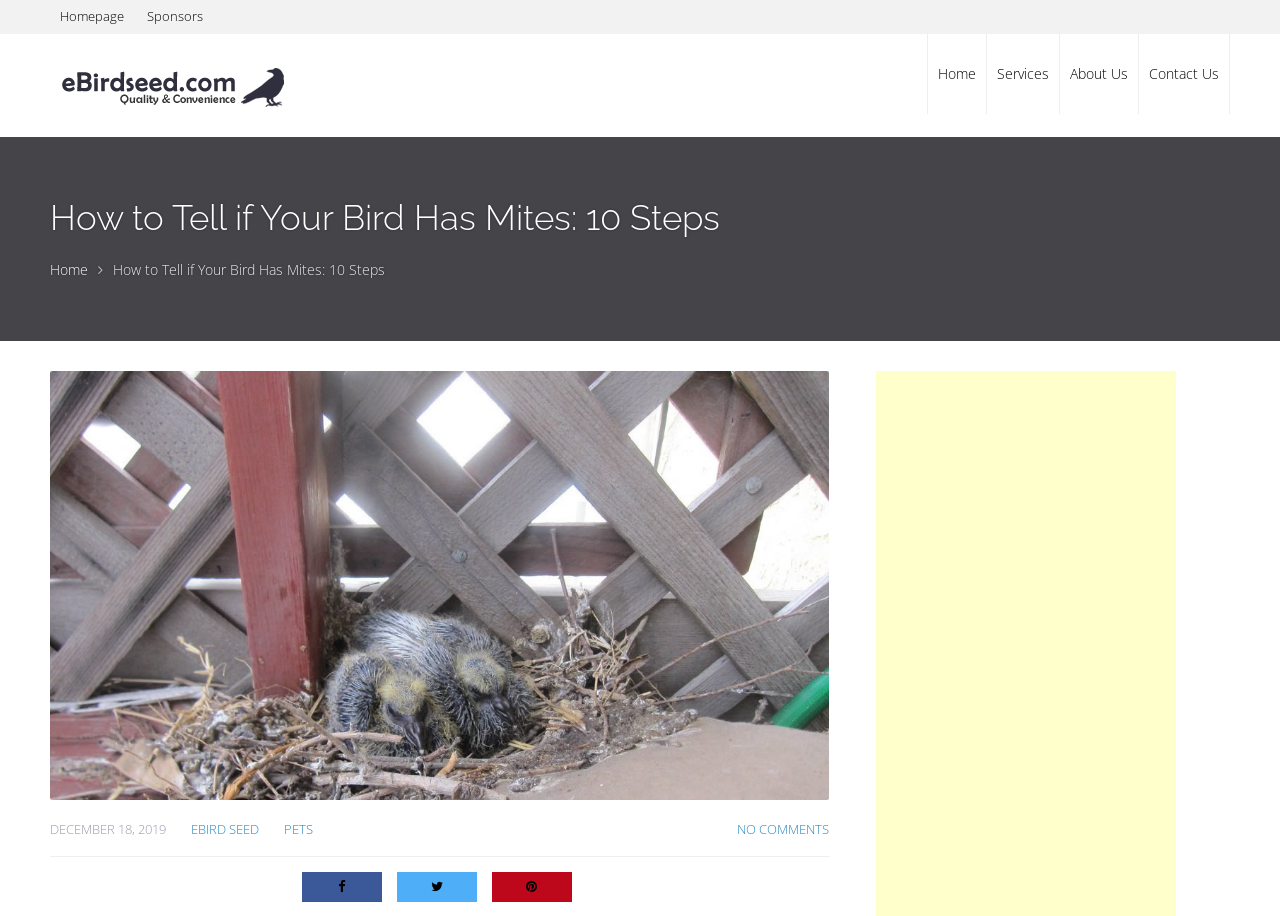Can you determine the bounding box coordinates of the area that needs to be clicked to fulfill the following instruction: "view sponsors"?

[0.107, 0.003, 0.166, 0.033]